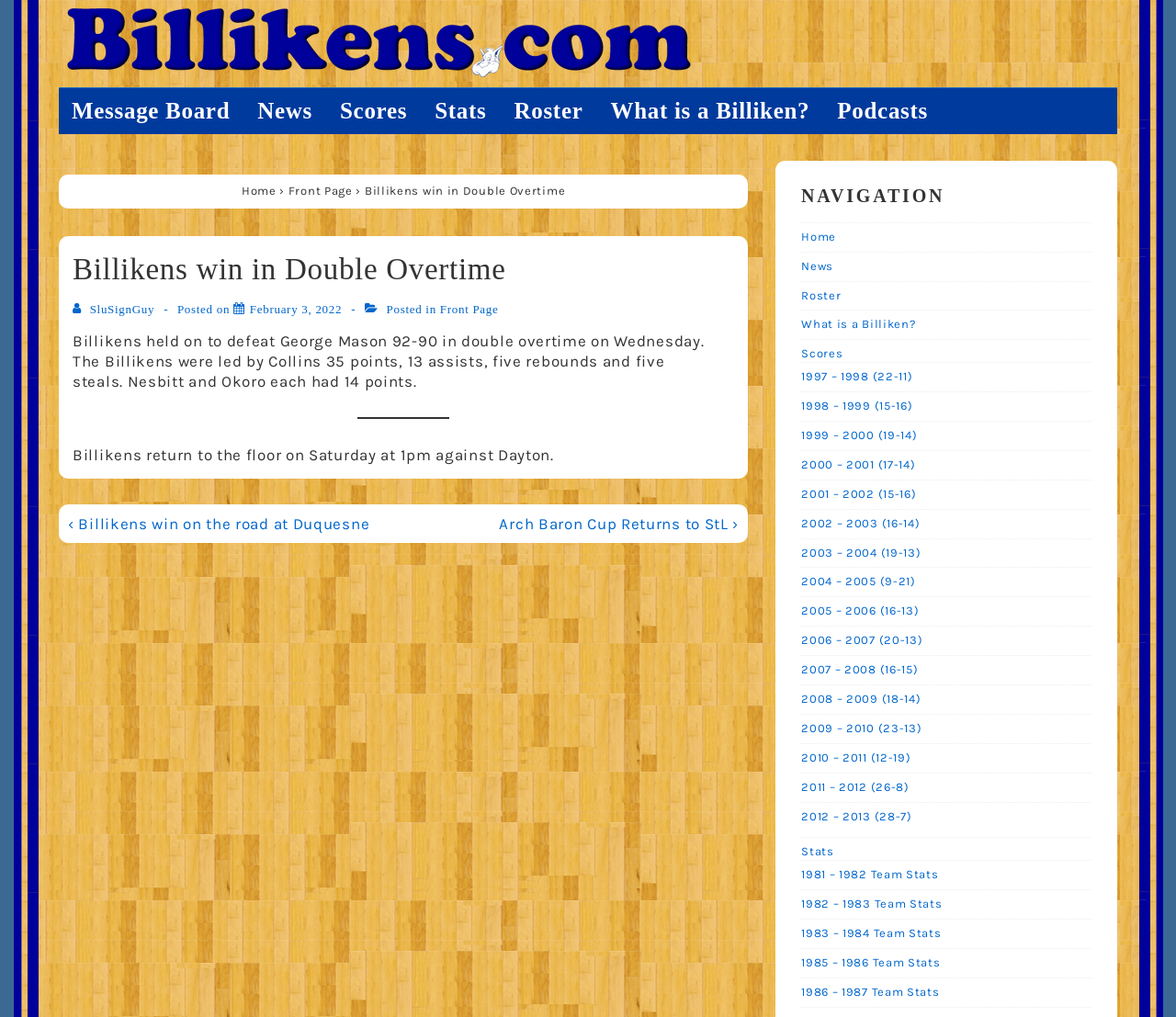Please provide a brief answer to the question using only one word or phrase: 
What is the name of the website?

Billikens.com